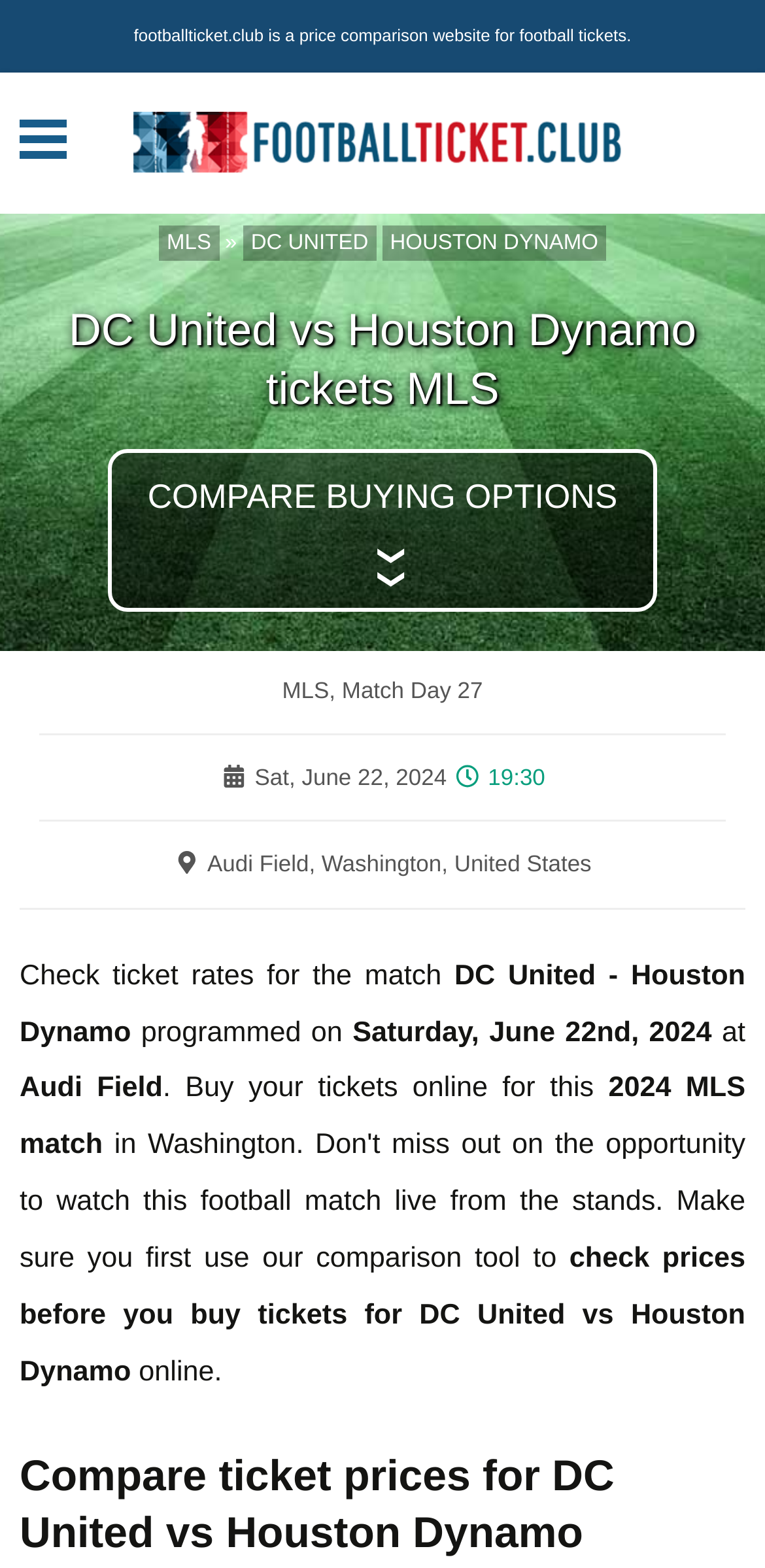Determine the main heading text of the webpage.

DC United vs Houston Dynamo tickets MLS